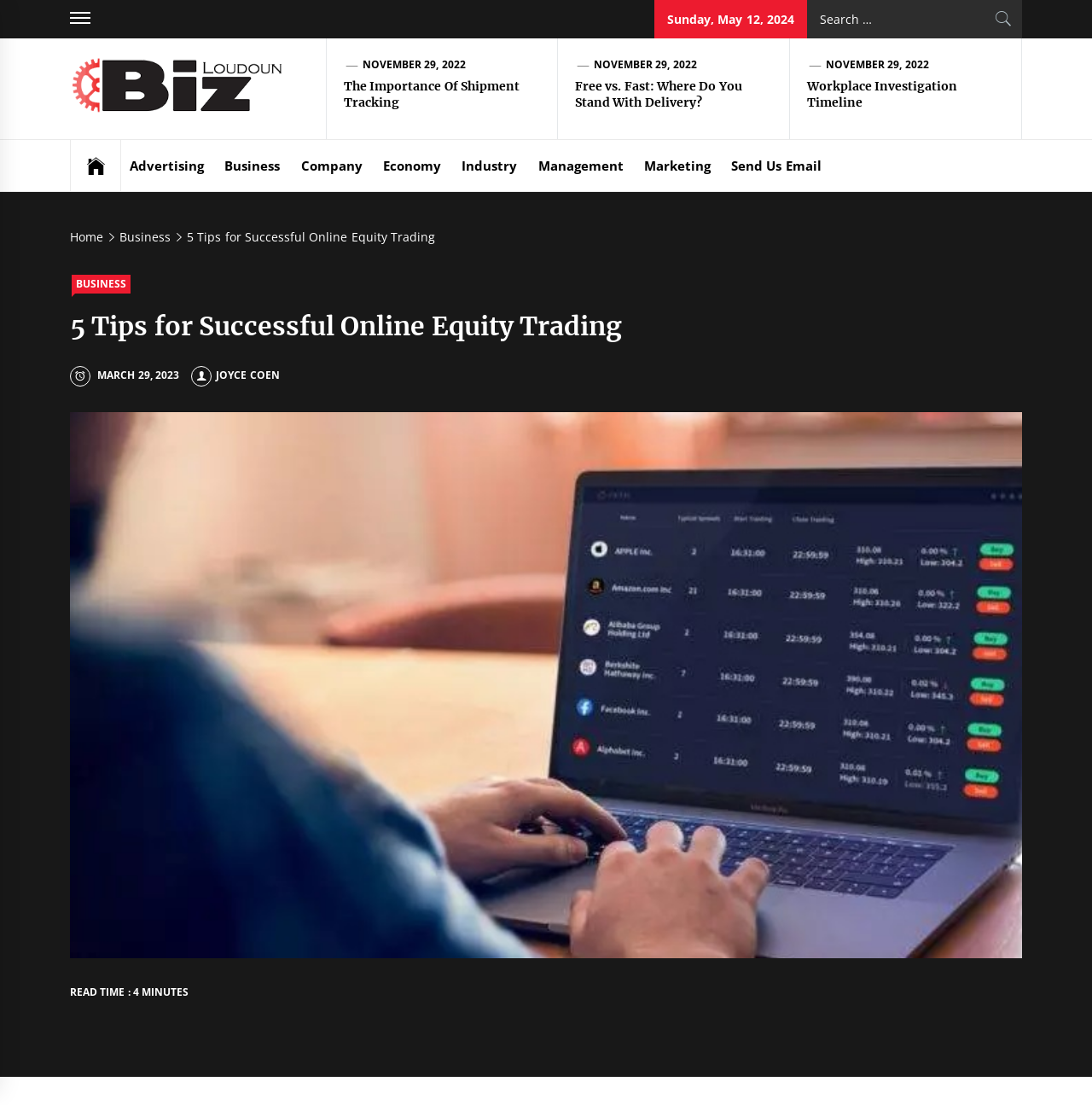Identify and provide the text of the main header on the webpage.

5 Tips for Successful Online Equity Trading